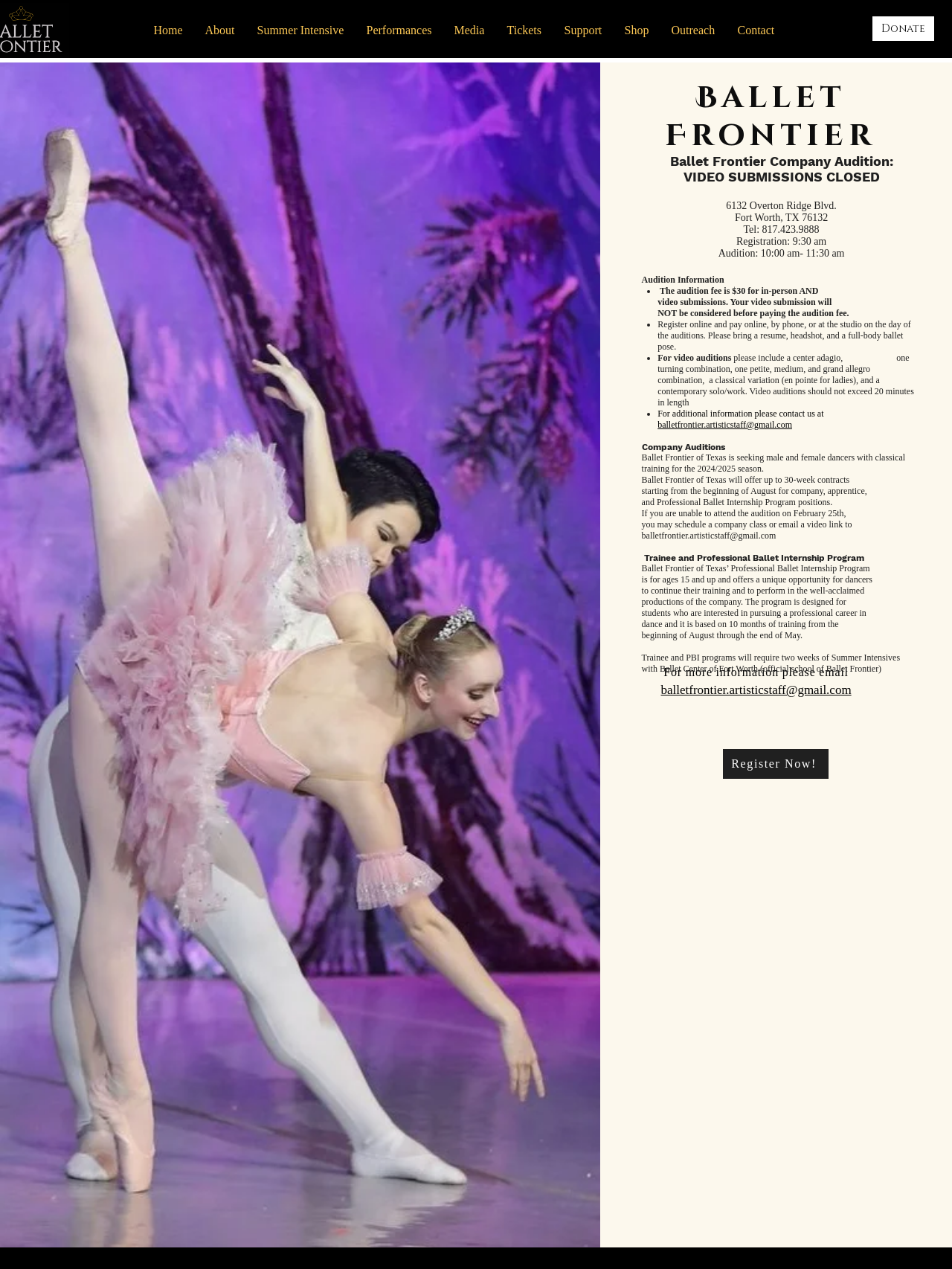What is the address of Ballet Frontier?
Refer to the image and provide a concise answer in one word or phrase.

6132 Overton Ridge Blvd., Fort Worth, TX 76132